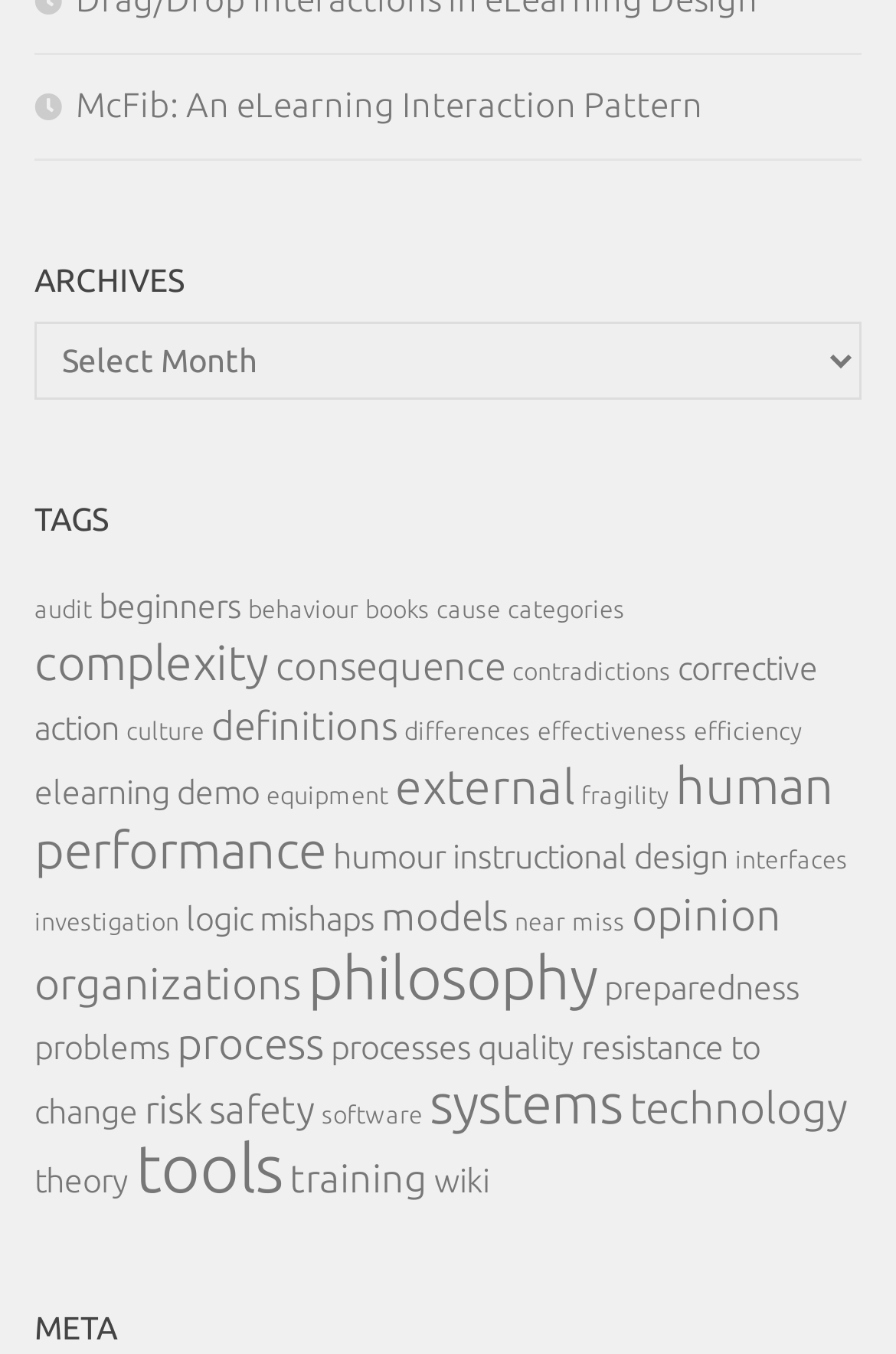Locate the bounding box coordinates of the area that needs to be clicked to fulfill the following instruction: "View the 'complexity' tag". The coordinates should be in the format of four float numbers between 0 and 1, namely [left, top, right, bottom].

[0.038, 0.47, 0.3, 0.51]